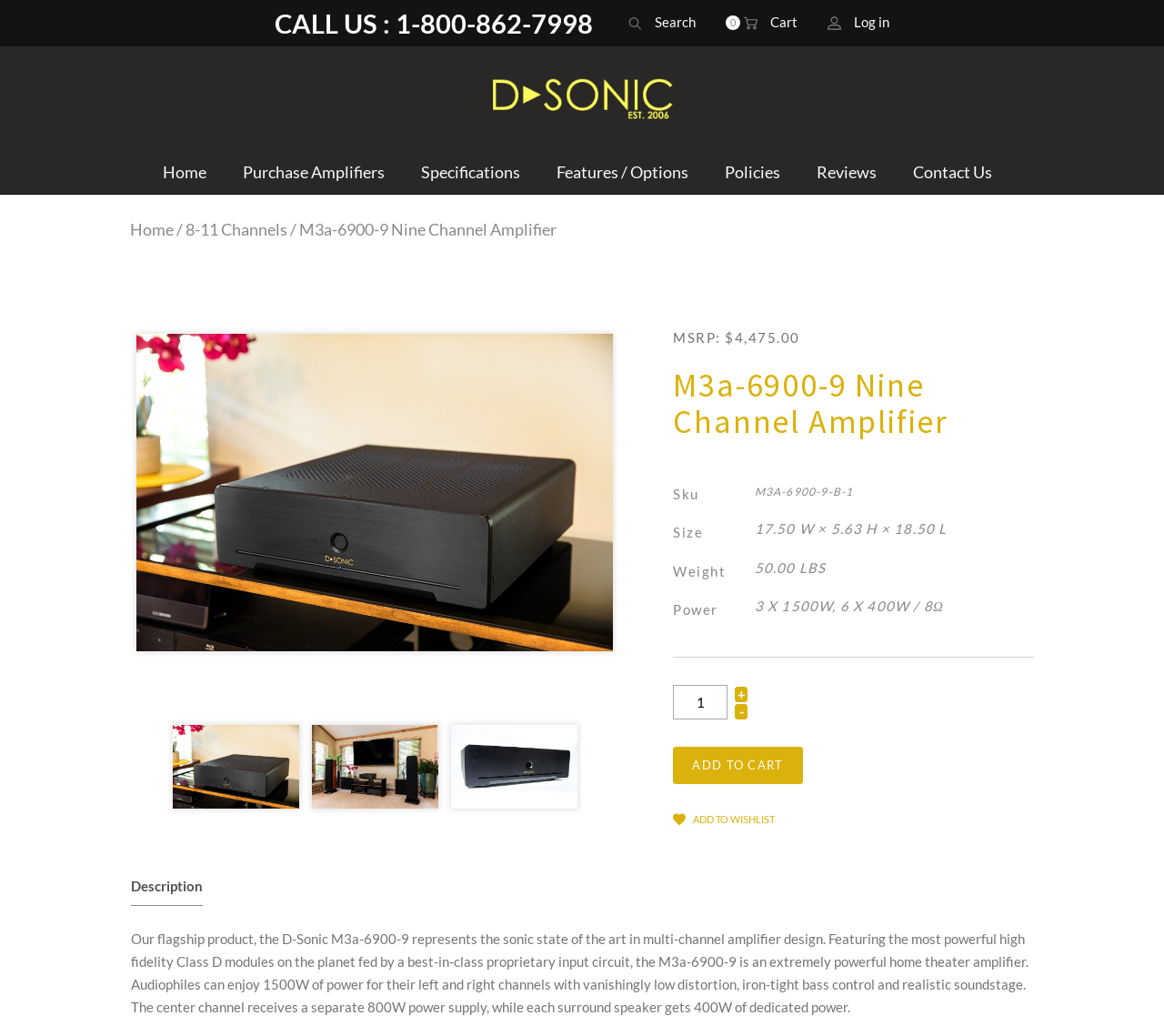Provide a thorough description of the webpage's content and layout.

This webpage is about the M3a-6900-9 Nine Channel Amplifier from D Sonic. At the top, there are several links, including "CALL US : 1-800-862-7998", "Search", "0 Cart", and "Log in", each accompanied by a small image. Below these links, there is a navigation menu with links to "Home", "Purchase Amplifiers", "Specifications", "Features / Options", "Policies", "Reviews", and "Contact Us".

The main content of the page is divided into two sections. On the left, there is a breadcrumb navigation menu with links to "Home" and "8-11 Channels". On the right, there is a product description section, which includes the product name, "M3a-6900-9 Nine Channel Amplifier", and its MSRP, "$4,475.00". Below this, there is a table with specifications, including the product's Sku, Size, Weight, and Power.

Under the table, there is a quantity selector with a spin button and increment and decrement buttons. Next to it, there is an "ADD TO CART" button and an "ADD TO WISHLIST" link. Below these, there is a tab list with a single tab, "Description", which is not selected by default. When selected, it displays a detailed product description, highlighting the amplifier's features and capabilities.

Overall, the webpage provides detailed information about the M3a-6900-9 Nine Channel Amplifier, including its specifications, features, and price, as well as options to add it to the cart or wishlist.